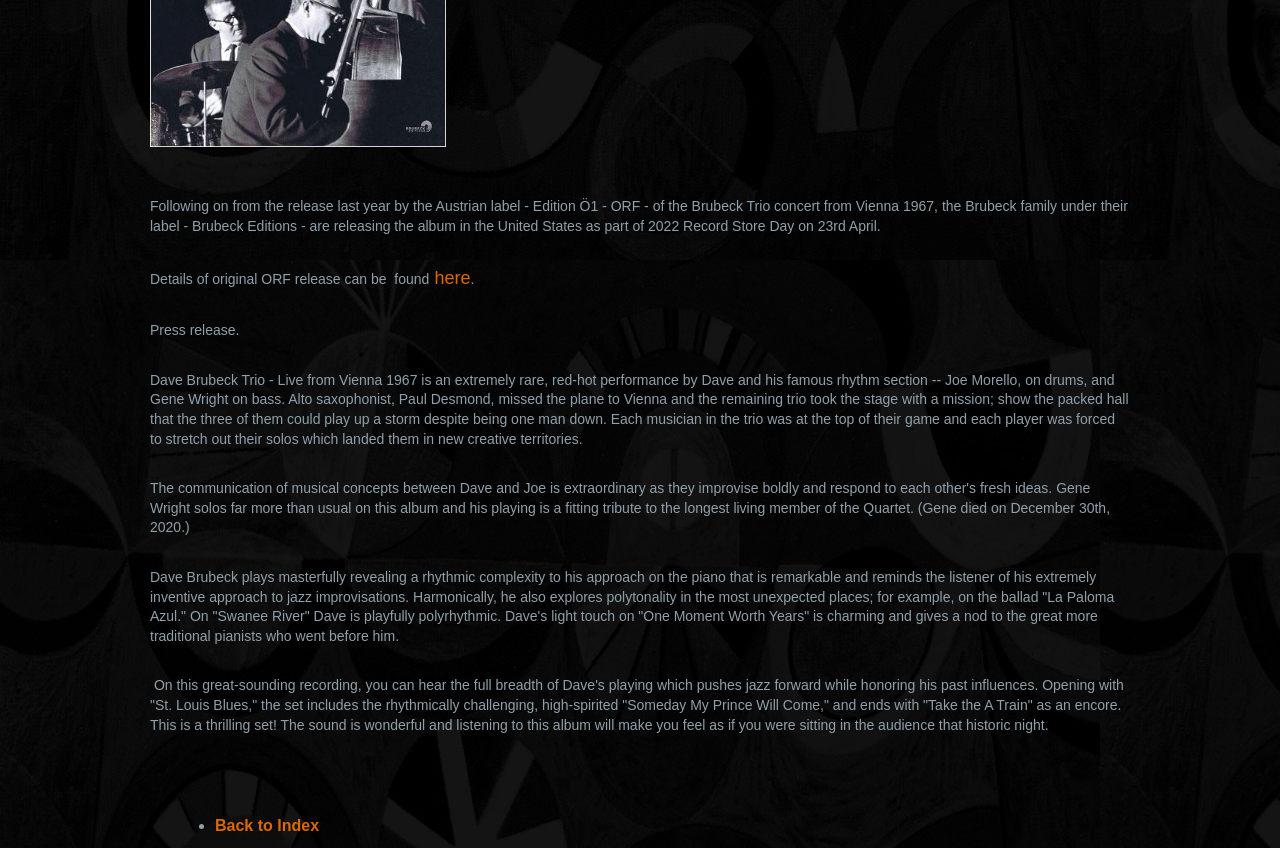Please specify the bounding box coordinates in the format (top-left x, top-left y, bottom-right x, bottom-right y), with values ranging from 0 to 1. Identify the bounding box for the UI component described as follows: Back to Index

[0.168, 0.964, 0.249, 0.984]